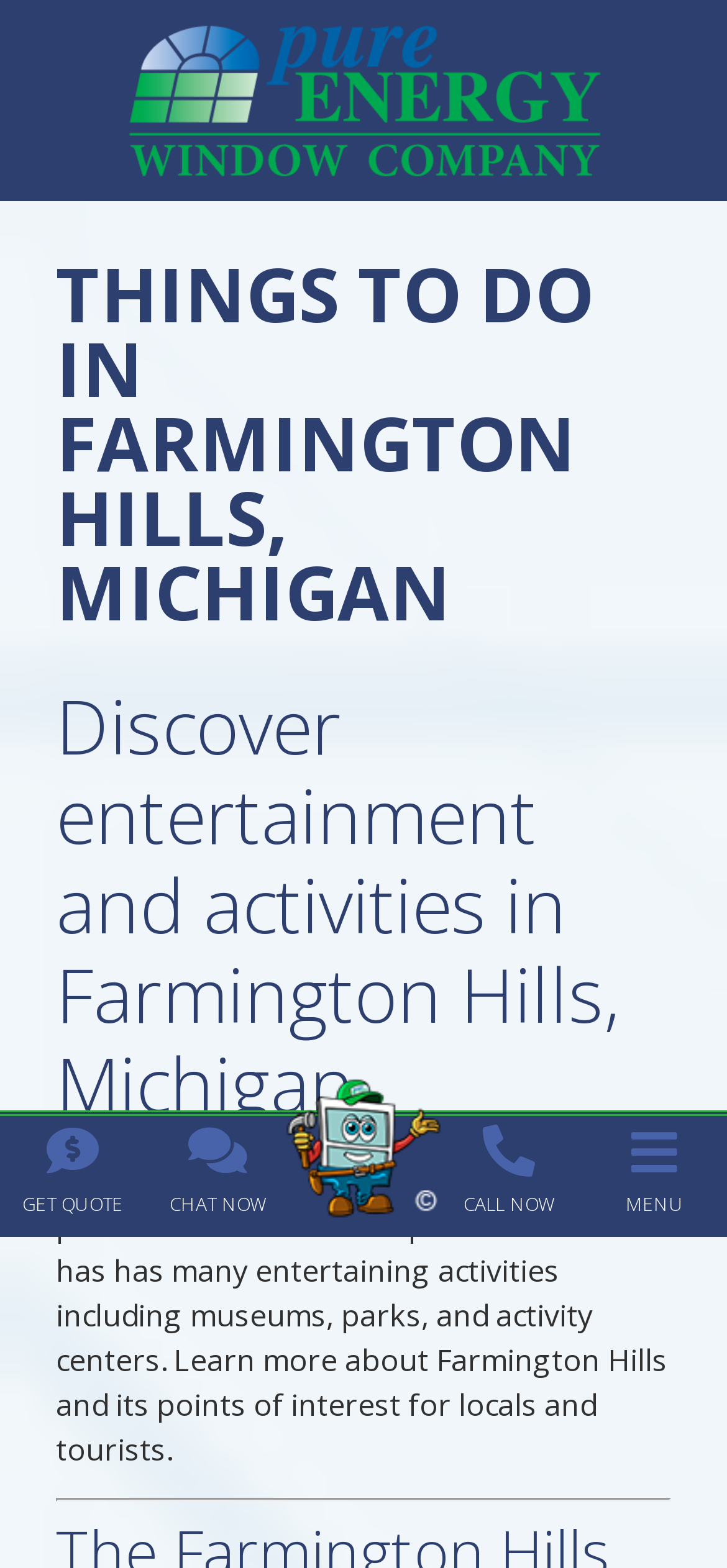What is the location of the city? Analyze the screenshot and reply with just one word or a short phrase.

Farmington Hills, Michigan